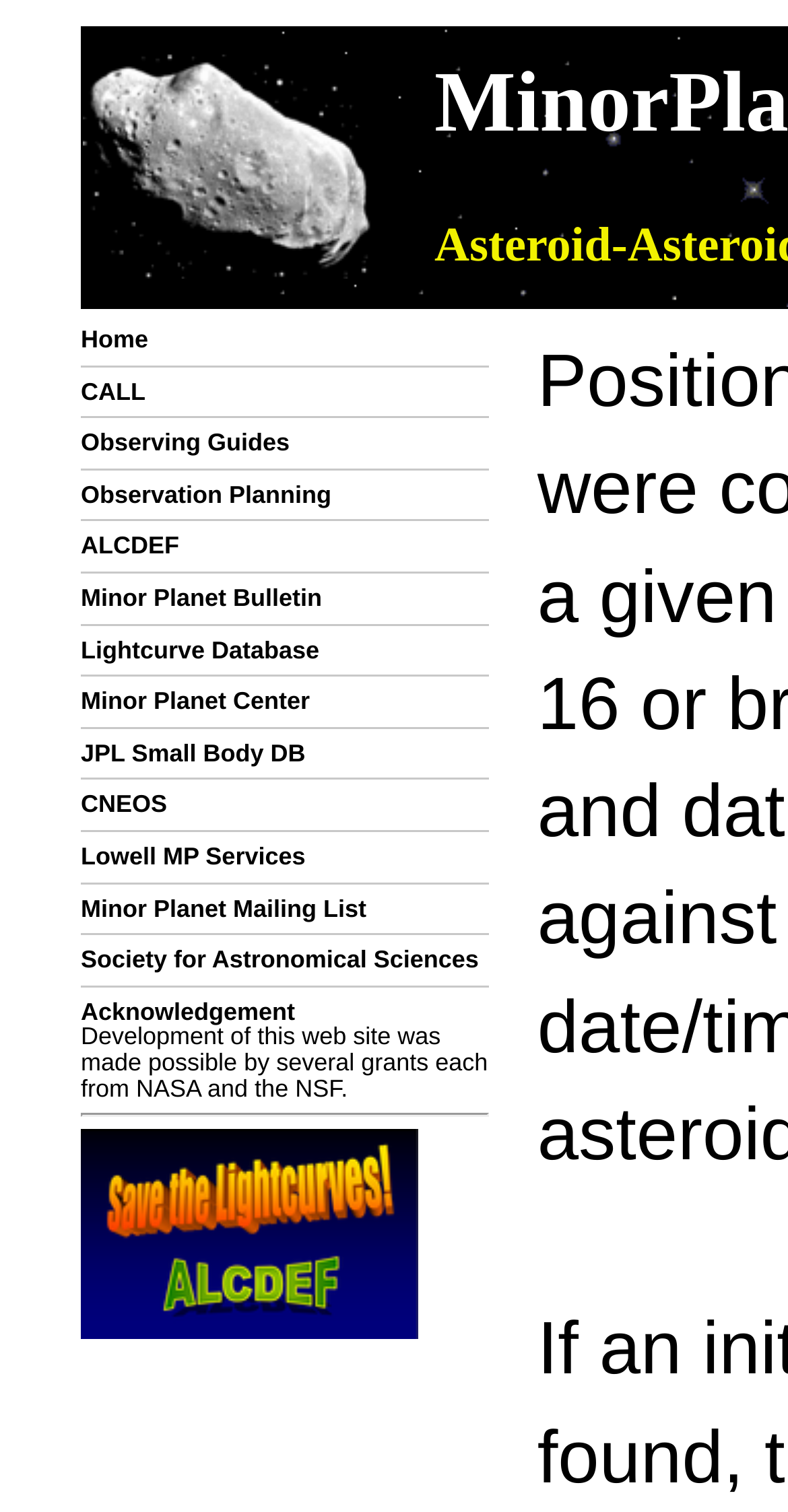Please predict the bounding box coordinates (top-left x, top-left y, bottom-right x, bottom-right y) for the UI element in the screenshot that fits the description: Lowell MP Services

[0.103, 0.557, 0.388, 0.576]